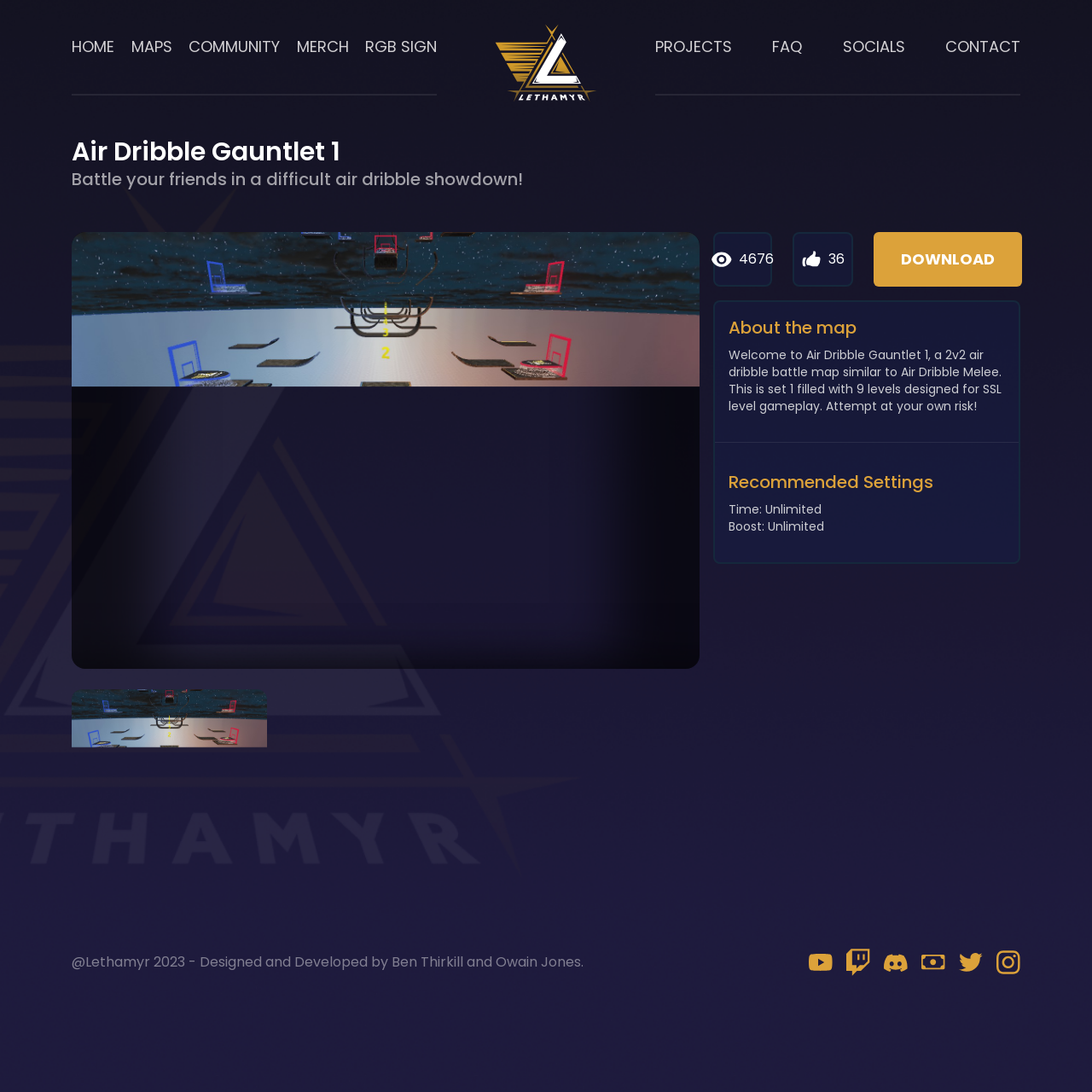What is the recommended time setting for the map?
Based on the image, answer the question with as much detail as possible.

The webpage has a text 'Time: Unlimited' under the 'Recommended Settings' heading, which suggests that the recommended time setting for the map is unlimited.